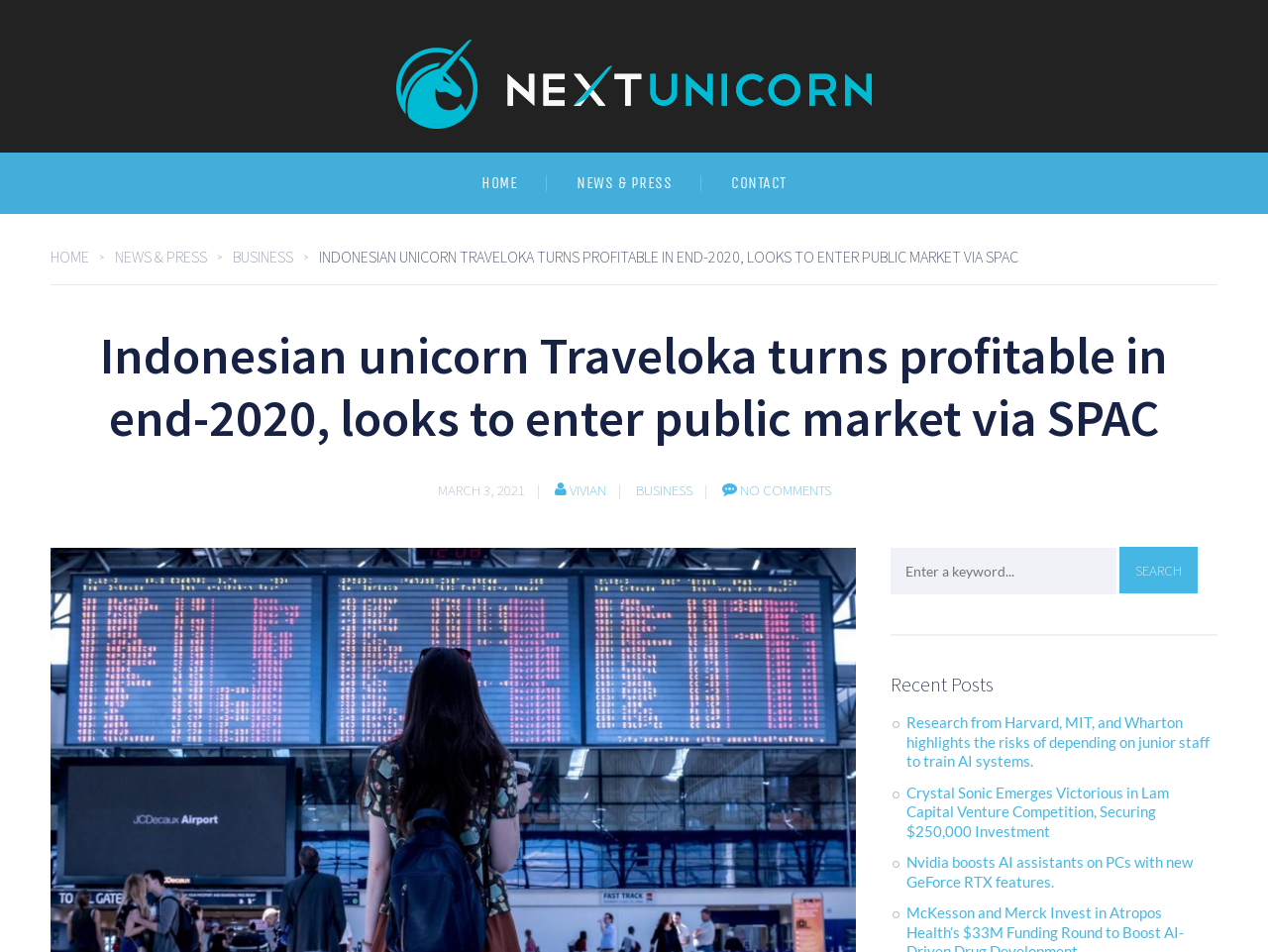Utilize the information from the image to answer the question in detail:
What is the name of the unicorn company?

I found the answer by looking at the heading element 'Indonesian unicorn Traveloka turns profitable in end-2020, looks to enter public market via SPAC' which indicates that Traveloka is the name of the unicorn company.